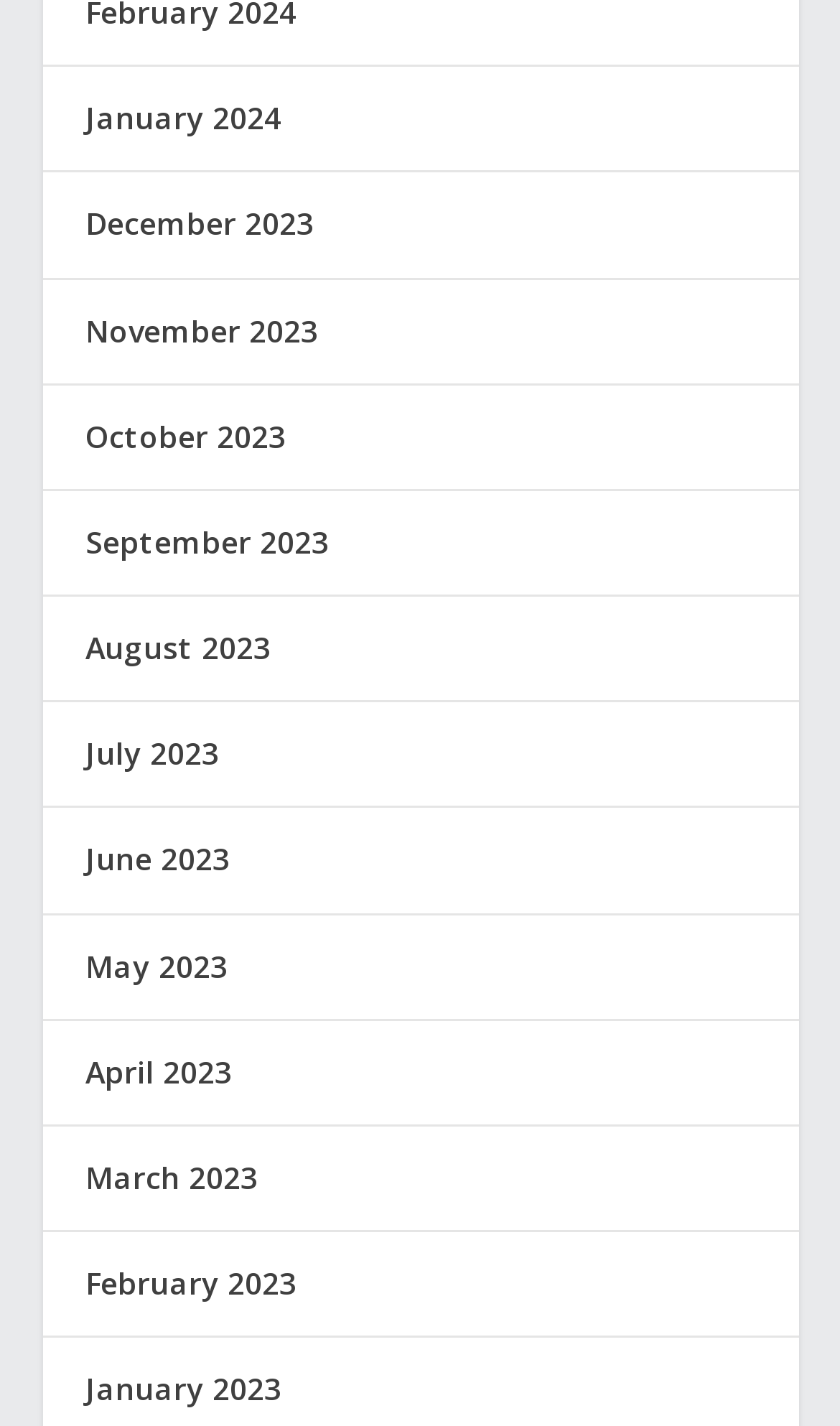How many links are on the webpage?
From the details in the image, provide a complete and detailed answer to the question.

I counted the number of links on the webpage and found 12 links, each representing a month from January 2024 to January 2023.